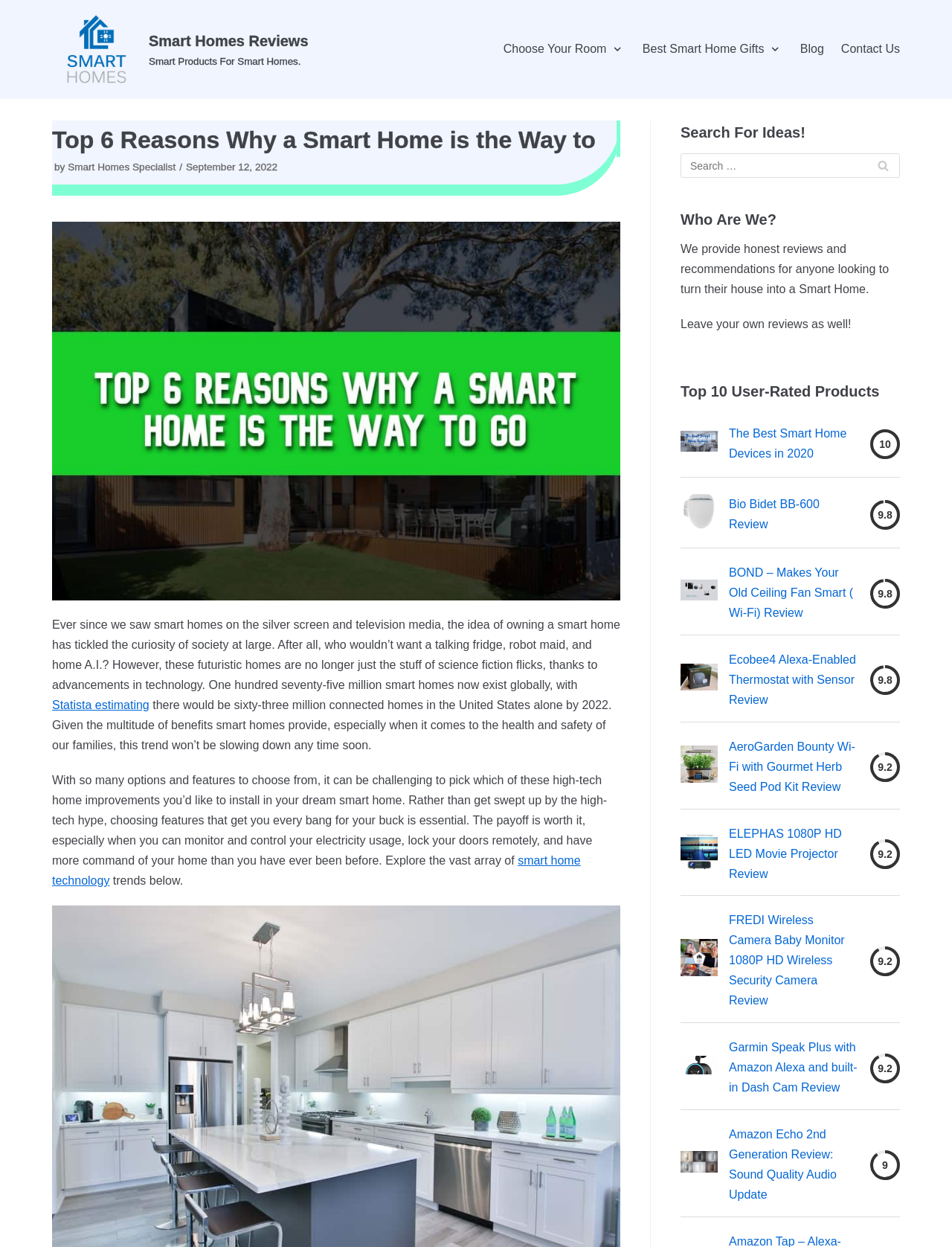Please specify the bounding box coordinates of the clickable region necessary for completing the following instruction: "Read 'Top 6 Reasons Why a Smart Home is the Way to Go'". The coordinates must consist of four float numbers between 0 and 1, i.e., [left, top, right, bottom].

[0.055, 0.097, 0.652, 0.126]